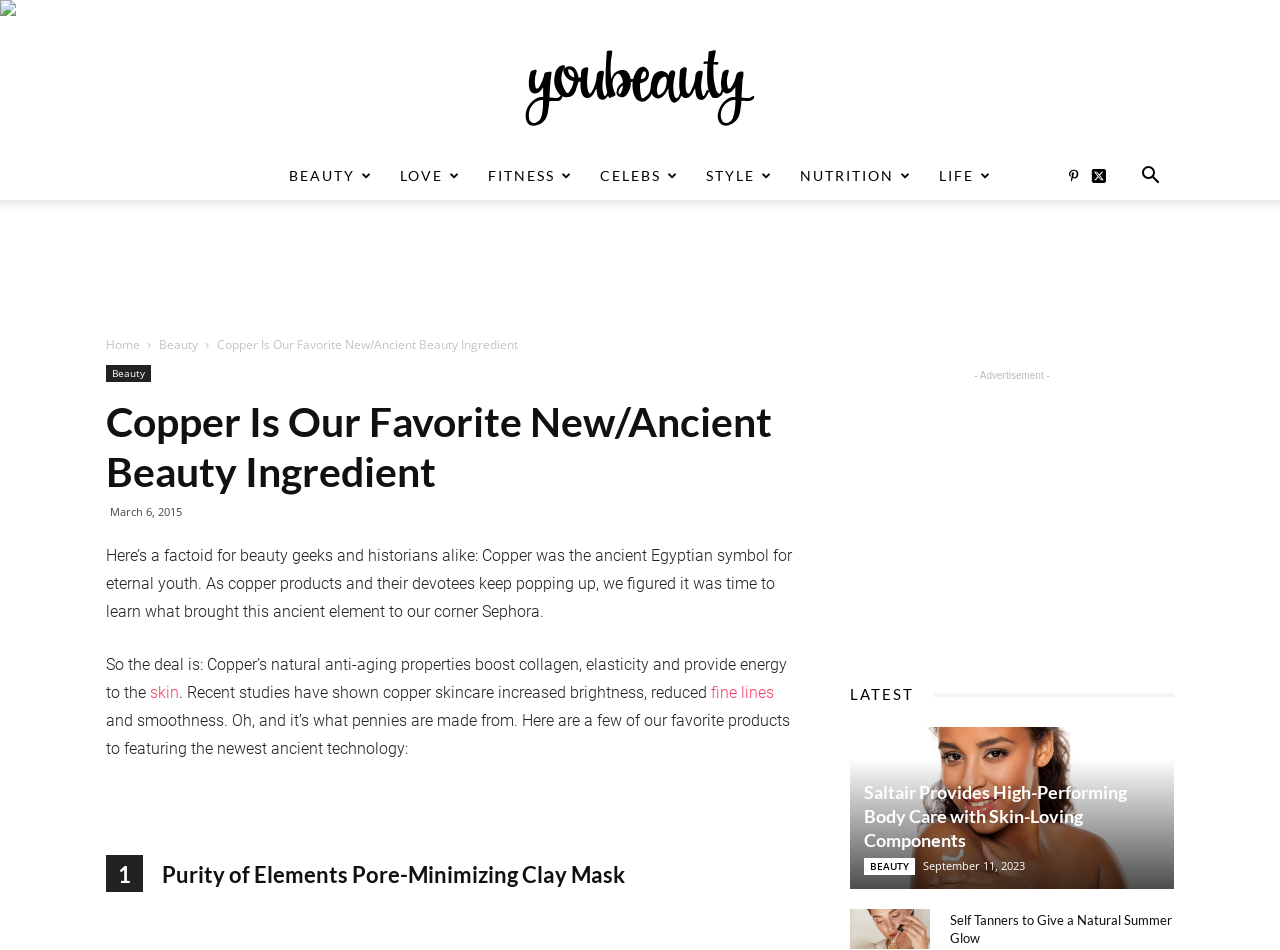Based on the image, please respond to the question with as much detail as possible:
What is the symbol of eternal youth in ancient Egypt?

The webpage states that copper was the ancient Egyptian symbol for eternal youth, which is an interesting factoid mentioned in the article.